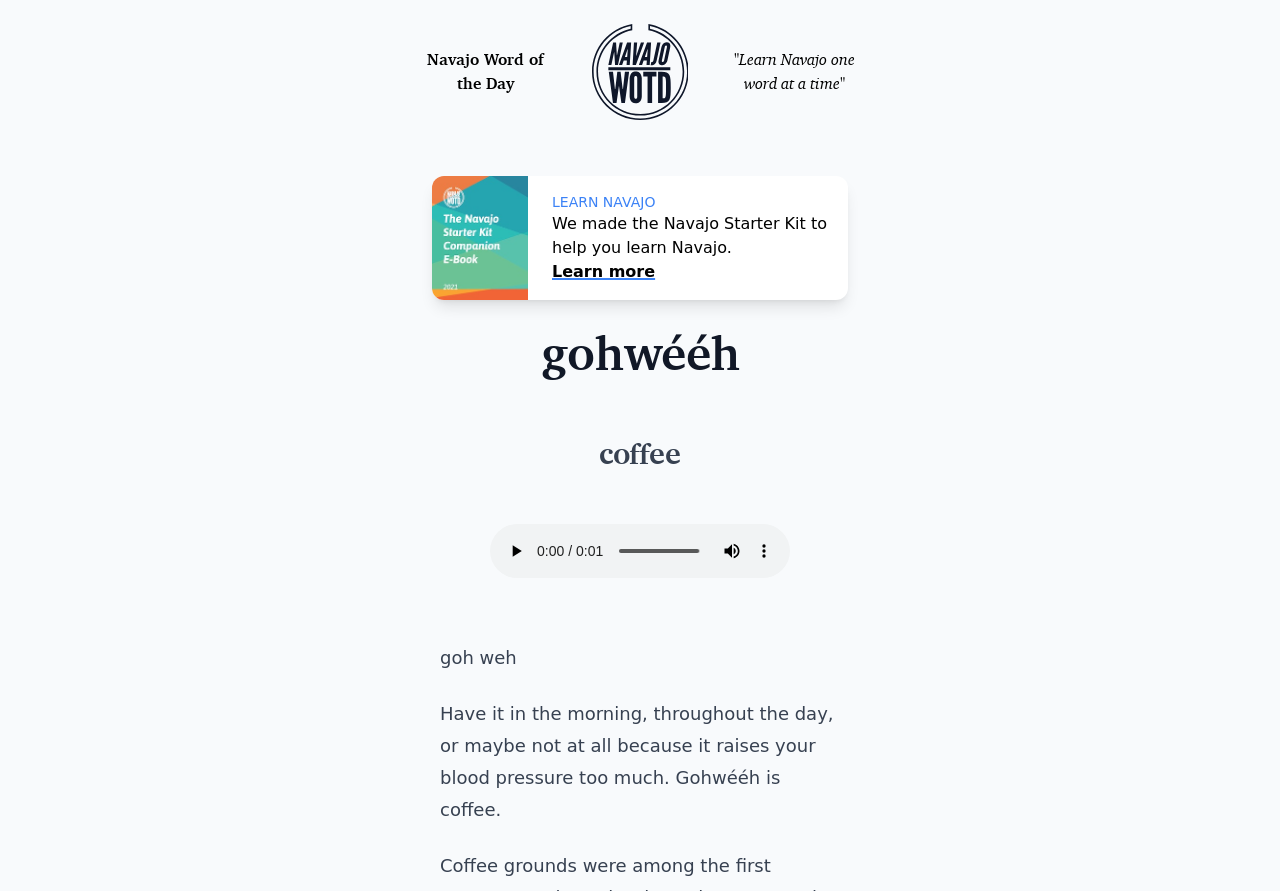Give a one-word or short-phrase answer to the following question: 
What type of control is the slider below the audio player?

Audio time scrubber